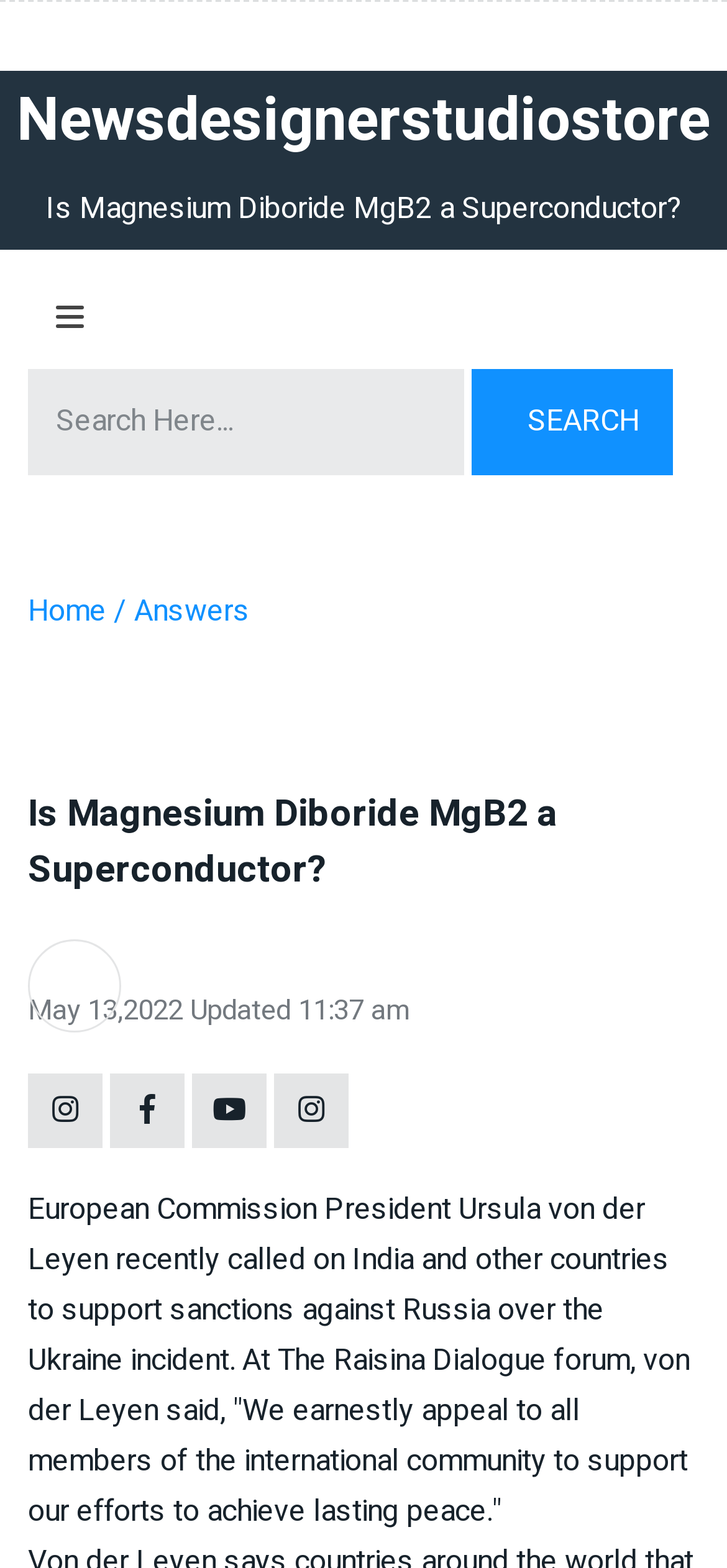What is the purpose of the button?
Respond to the question with a well-detailed and thorough answer.

I found the button element with the text 'SEARCH' which is located at the coordinates [0.649, 0.235, 0.926, 0.303]. This suggests that the purpose of the button is to initiate a search query.